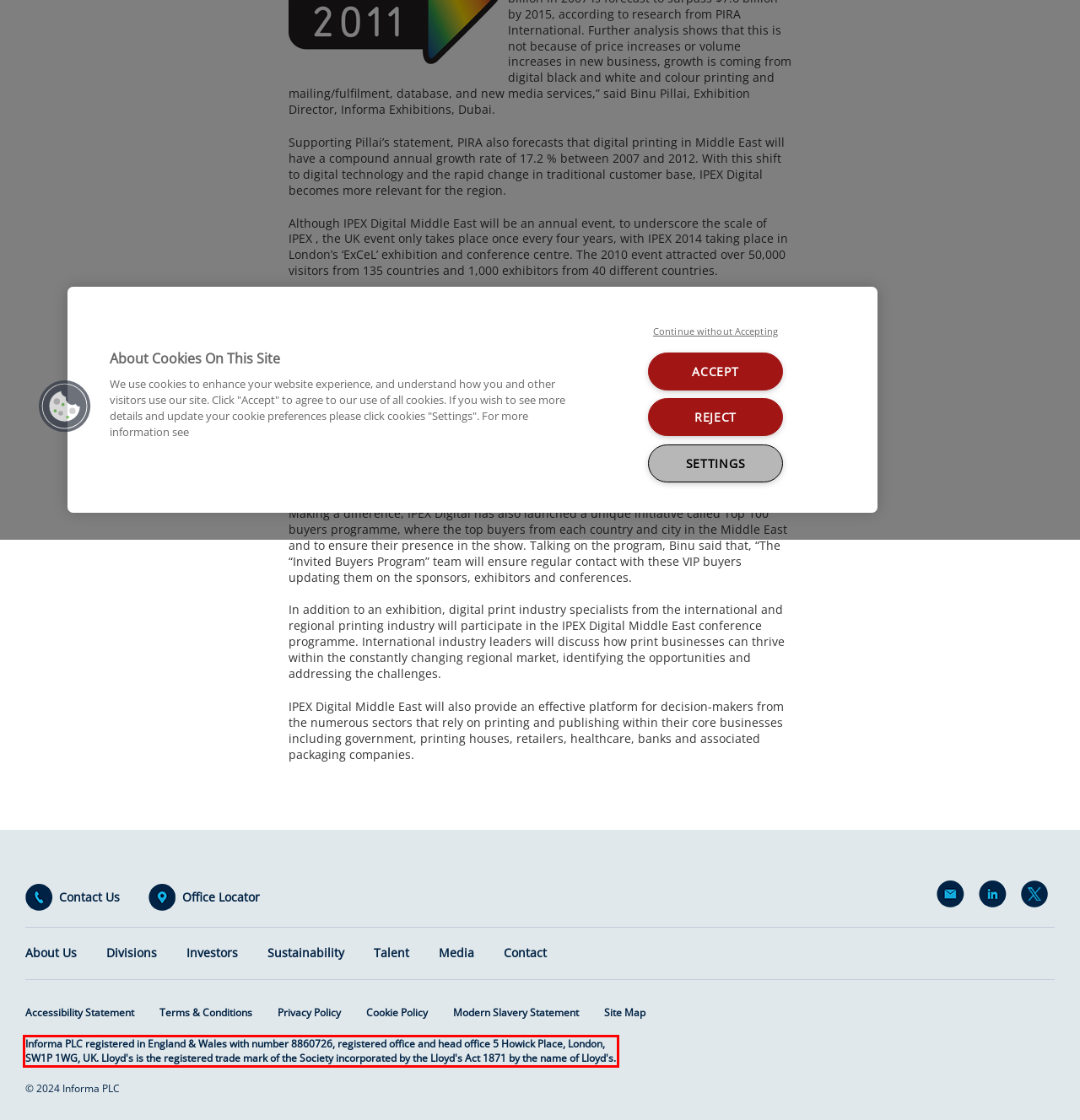Please identify the text within the red rectangular bounding box in the provided webpage screenshot.

Informa PLC registered in England & Wales with number 8860726, registered office and head office 5 Howick Place, London, SW1P 1WG, UK. Lloyd's is the registered trade mark of the Society incorporated by the Lloyd's Act 1871 by the name of Lloyd's.